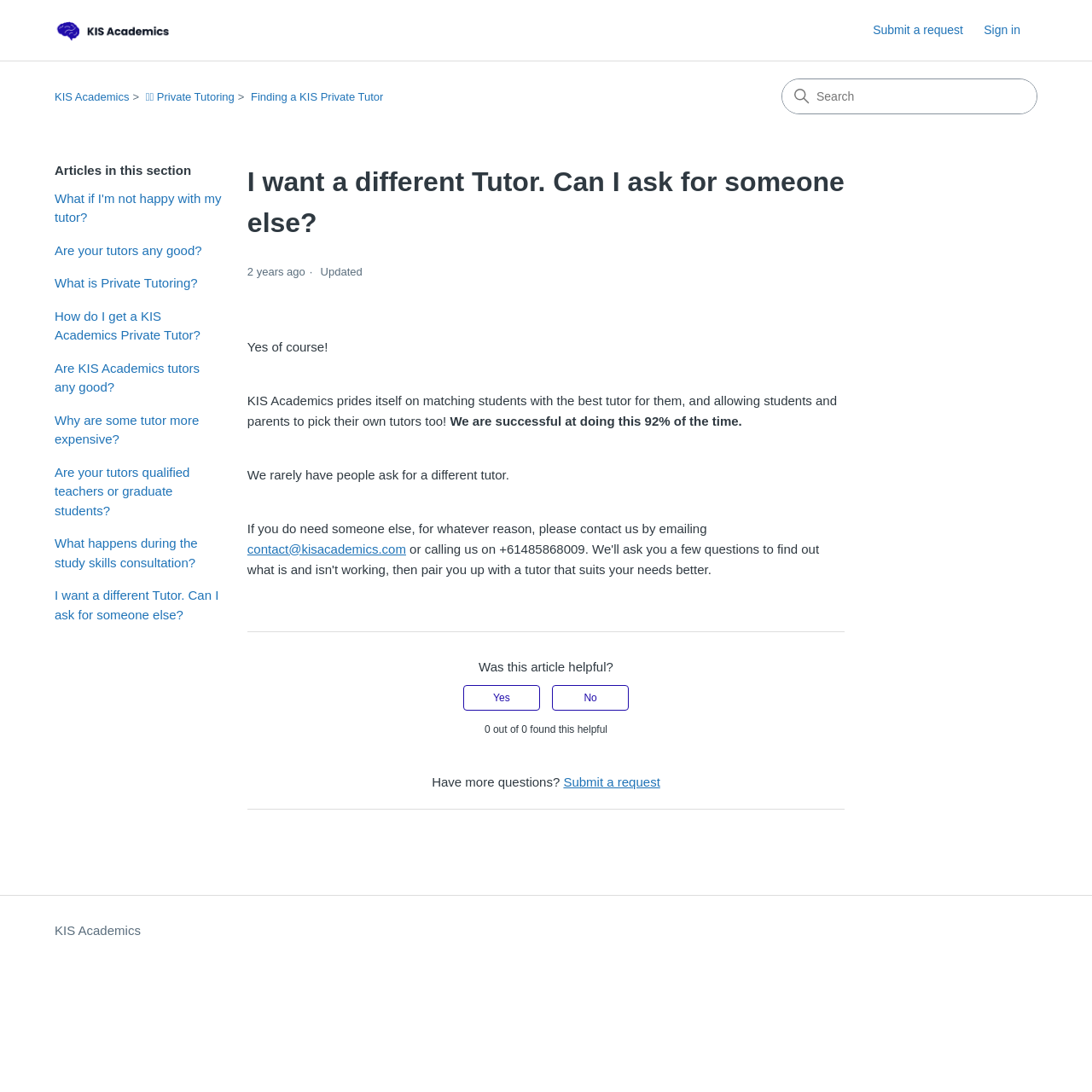For the given element description Yes, determine the bounding box coordinates of the UI element. The coordinates should follow the format (top-left x, top-left y, bottom-right x, bottom-right y) and be within the range of 0 to 1.

[0.424, 0.628, 0.494, 0.651]